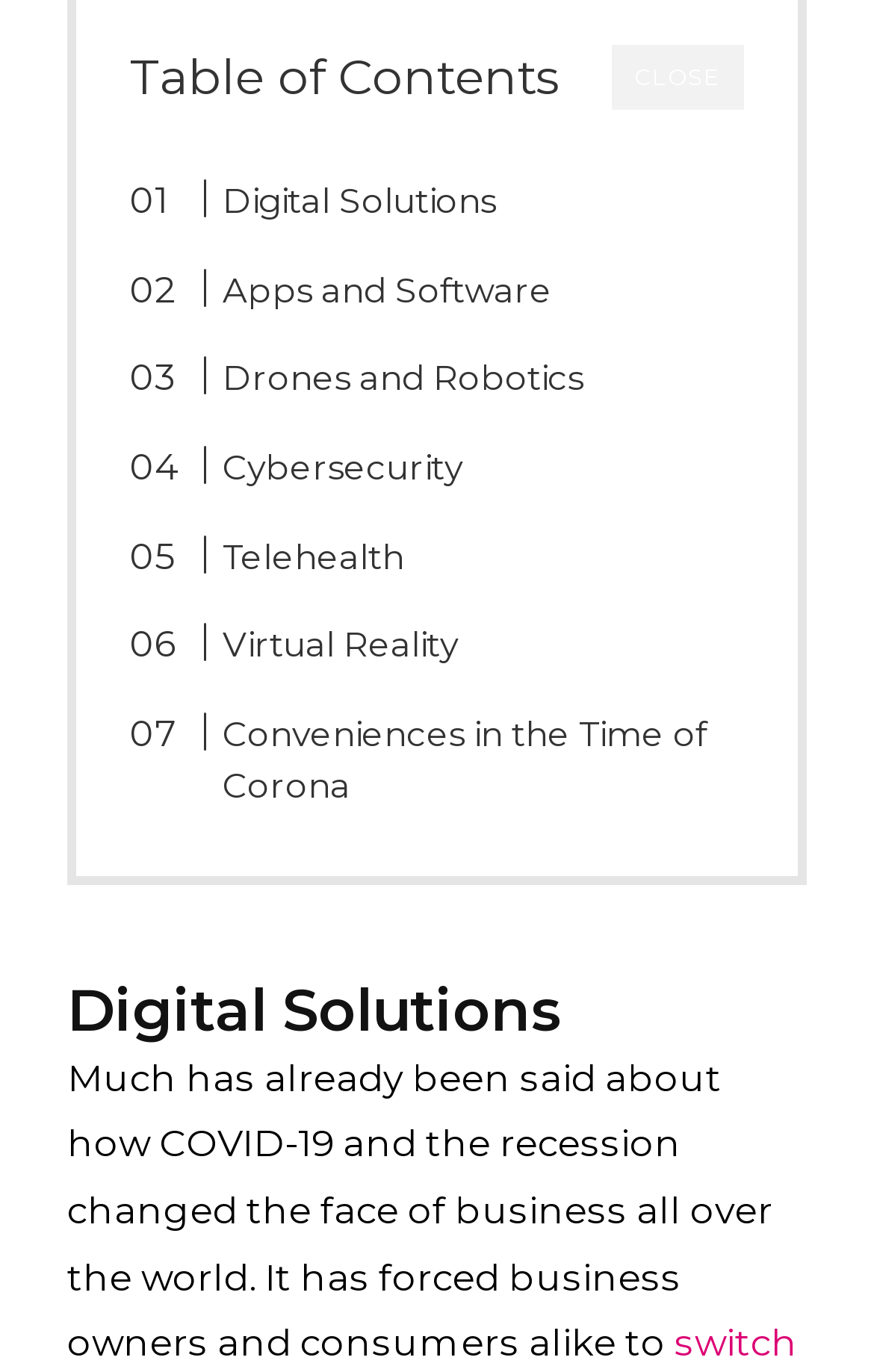Determine the bounding box coordinates of the clickable element to achieve the following action: 'click the CLOSE button'. Provide the coordinates as four float values between 0 and 1, formatted as [left, top, right, bottom].

[0.7, 0.033, 0.851, 0.081]